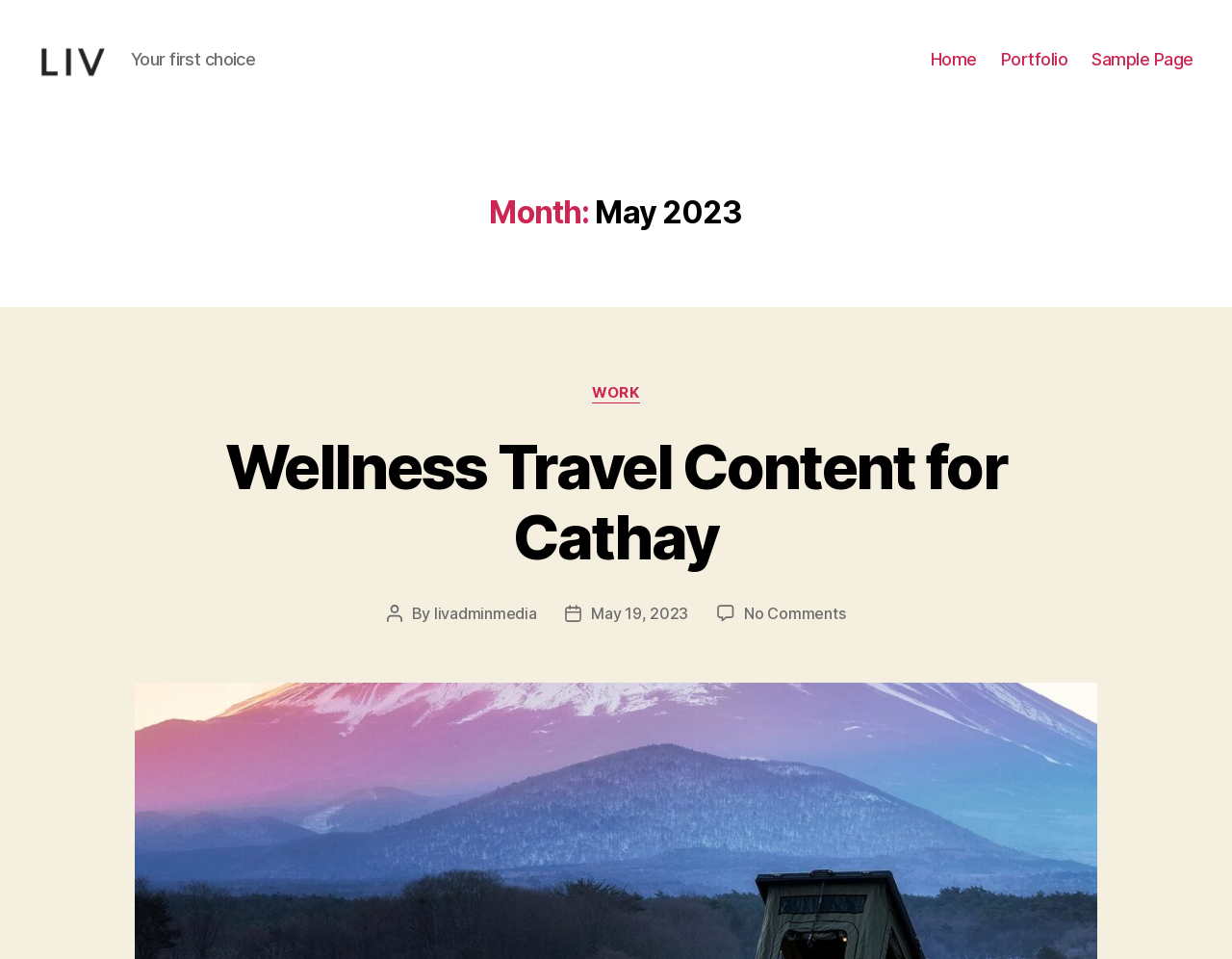Find the bounding box coordinates of the element to click in order to complete this instruction: "view portfolio". The bounding box coordinates must be four float numbers between 0 and 1, denoted as [left, top, right, bottom].

[0.812, 0.062, 0.867, 0.084]